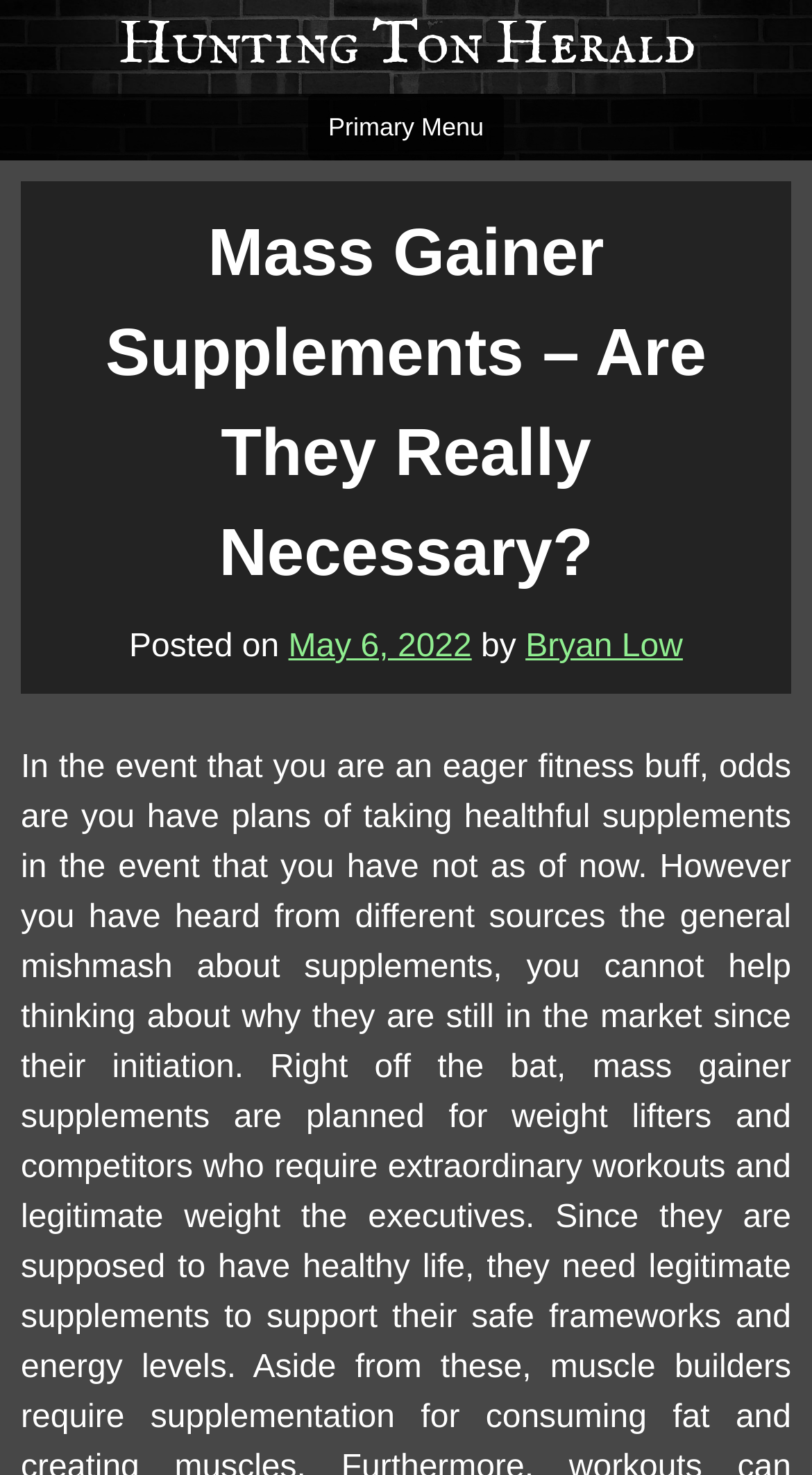Please answer the following question using a single word or phrase: 
What is the date of the post?

May 6, 2022